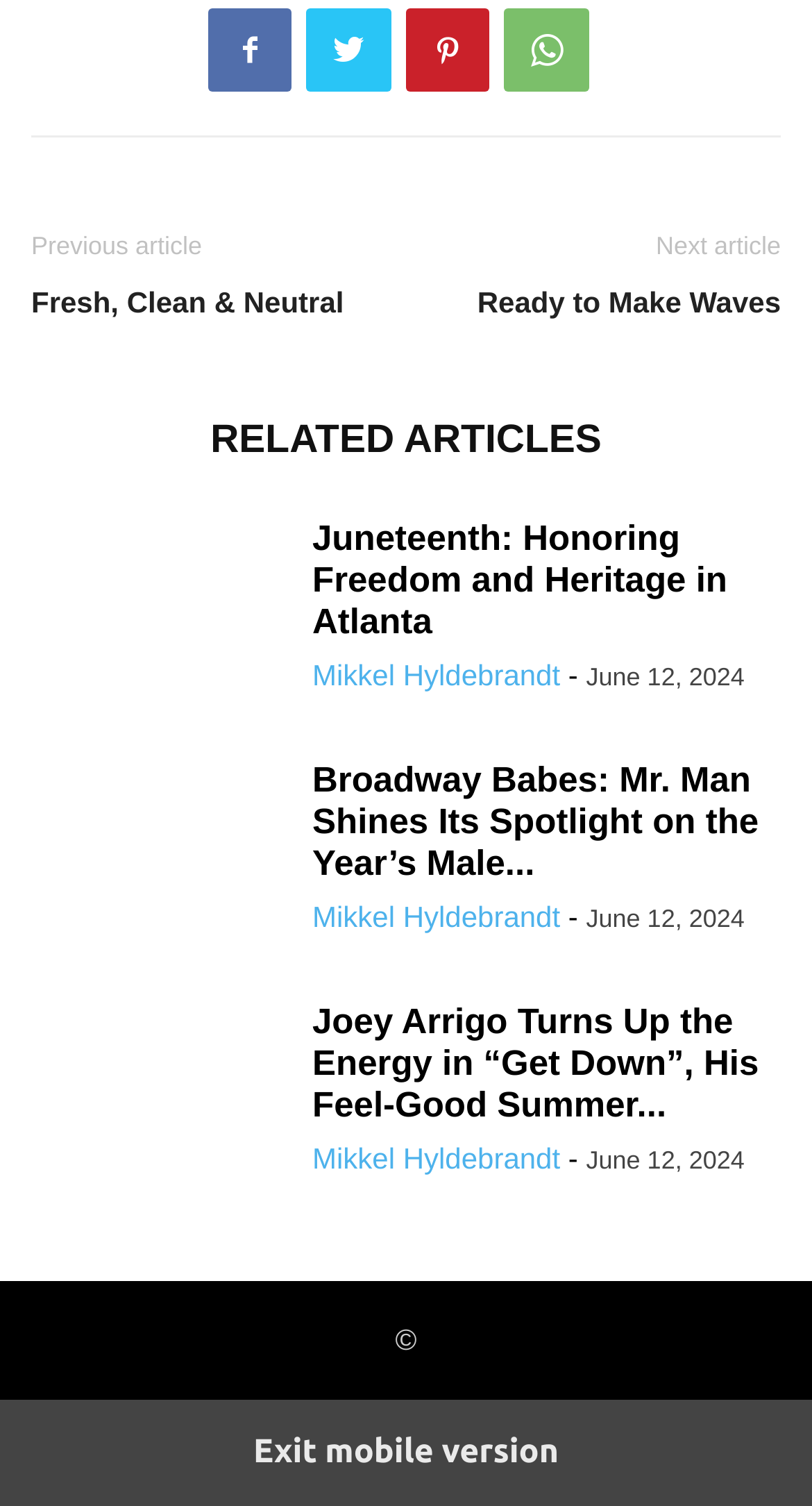Please locate the bounding box coordinates of the element that should be clicked to complete the given instruction: "Click on the 'Previous article' link".

[0.038, 0.154, 0.249, 0.174]